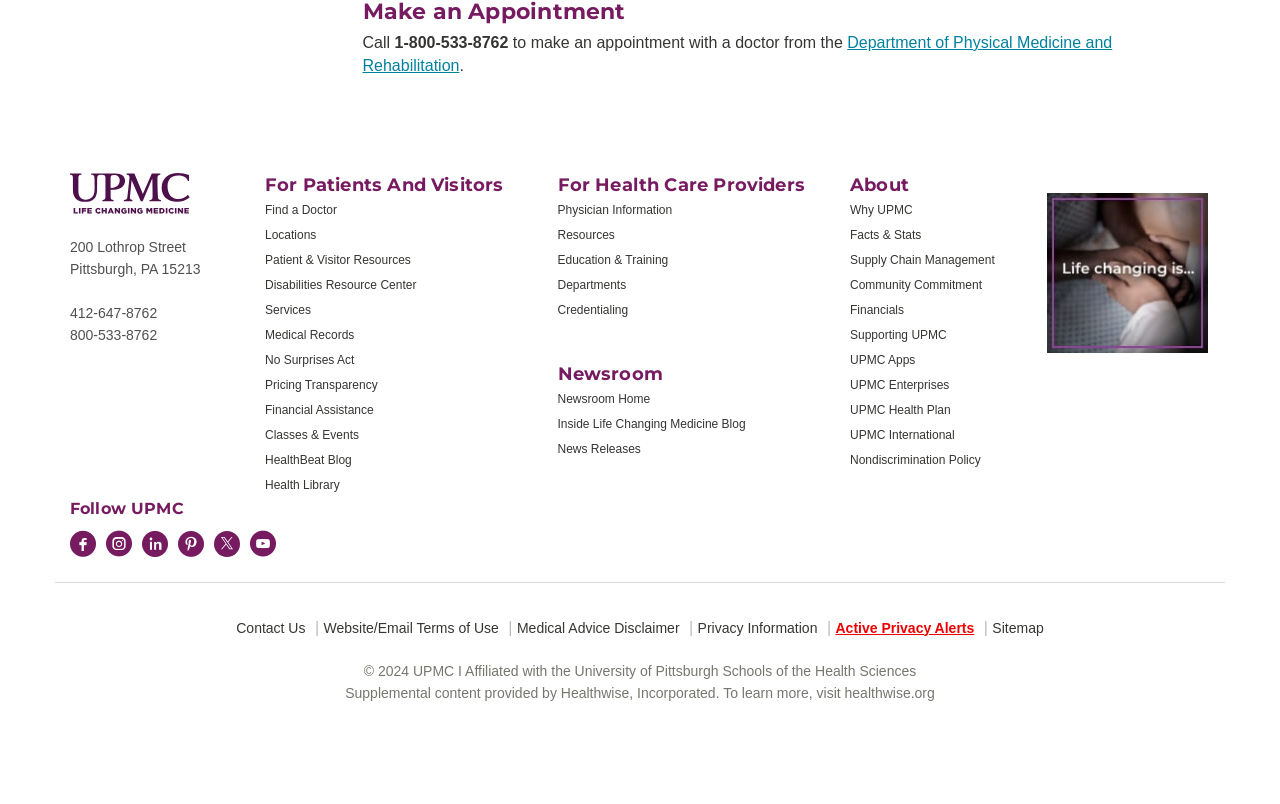Bounding box coordinates must be specified in the format (top-left x, top-left y, bottom-right x, bottom-right y). All values should be floating point numbers between 0 and 1. What are the bounding box coordinates of the UI element described as: Physician Information

[0.436, 0.186, 0.525, 0.204]